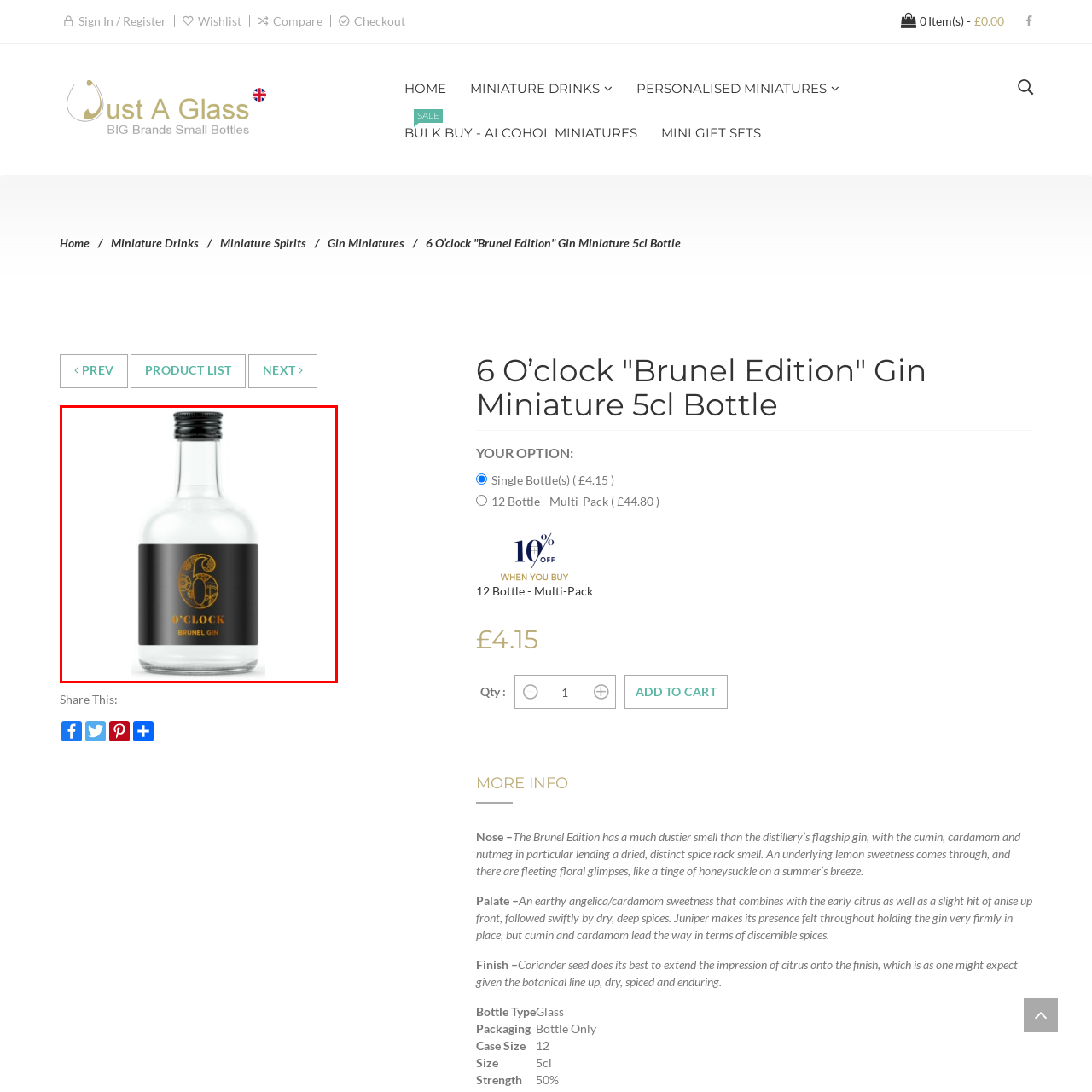Detail the visual elements present in the red-framed section of the image.

The image features a bottle of "6 O’clock Brunel Edition Gin," presented in a sleek and modern design. This 5cl miniature bottle showcases a clear glass structure with a black label prominently displaying the brand name "6 O’clock" in a stylized font, along with the subtitle "BRUNEL GIN." The cap is metallic and secure, emphasizing the premium quality of the gin inside. This miniature bottle is perfect for sampling or as an addition to a mini-bar, inviting those who enjoy crafted spirits to experience a blend that captures unique flavors.